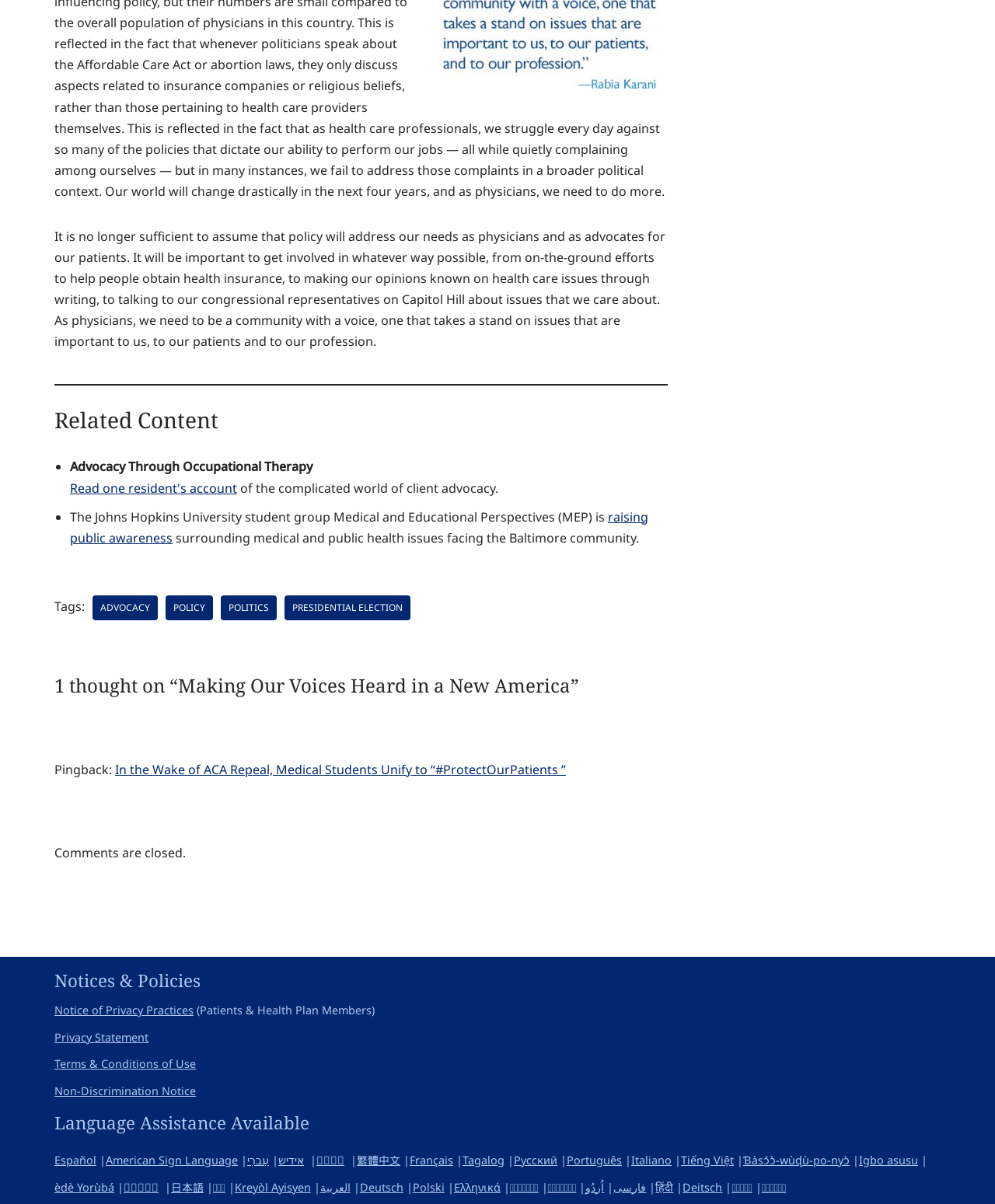How many languages are available for language assistance?
Please ensure your answer is as detailed and informative as possible.

The webpage provides language assistance in 30 languages, including Español, American Sign Language, עִברִי, and many others, as listed at the bottom of the page.